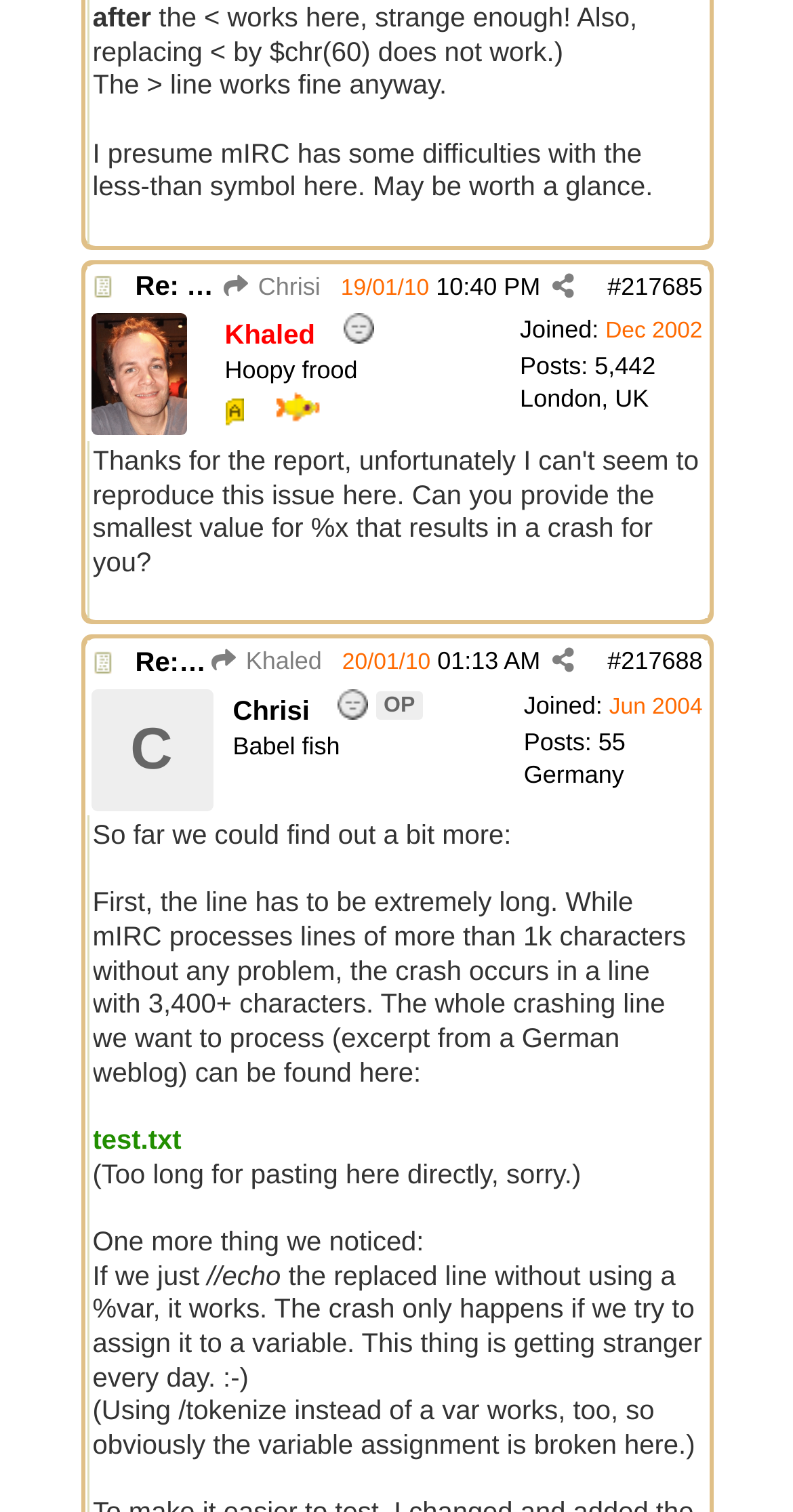What is the status of the user 'Chrisi'?
Give a thorough and detailed response to the question.

I determined the status of the user 'Chrisi' by looking at the image element with the description 'Offline', which is located within the fifth gridcell element. This image element indicates that the user 'Chrisi' is offline.